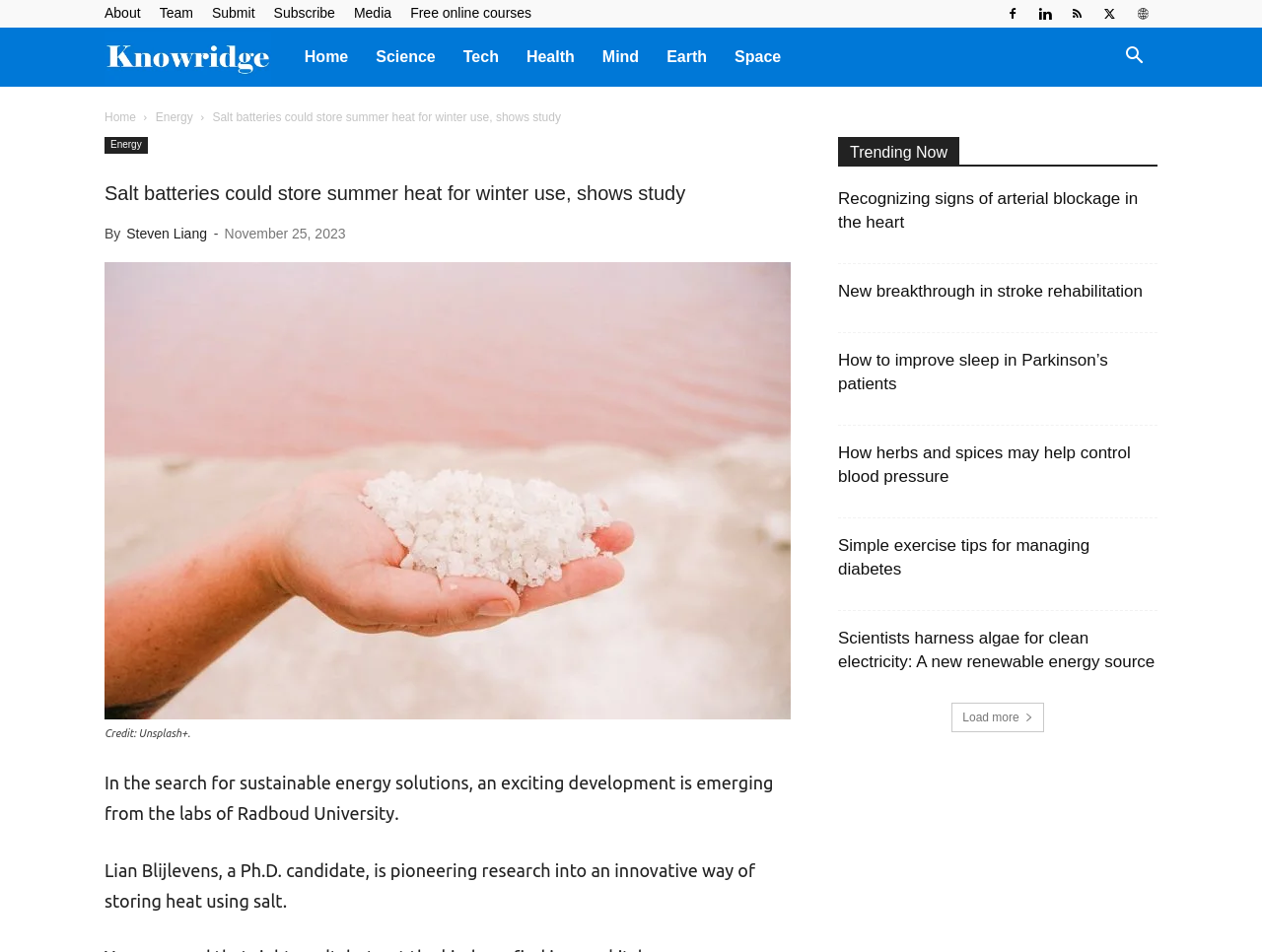What is the name of the Ph.D. candidate mentioned in the article?
Give a one-word or short-phrase answer derived from the screenshot.

Lian Blijlevens